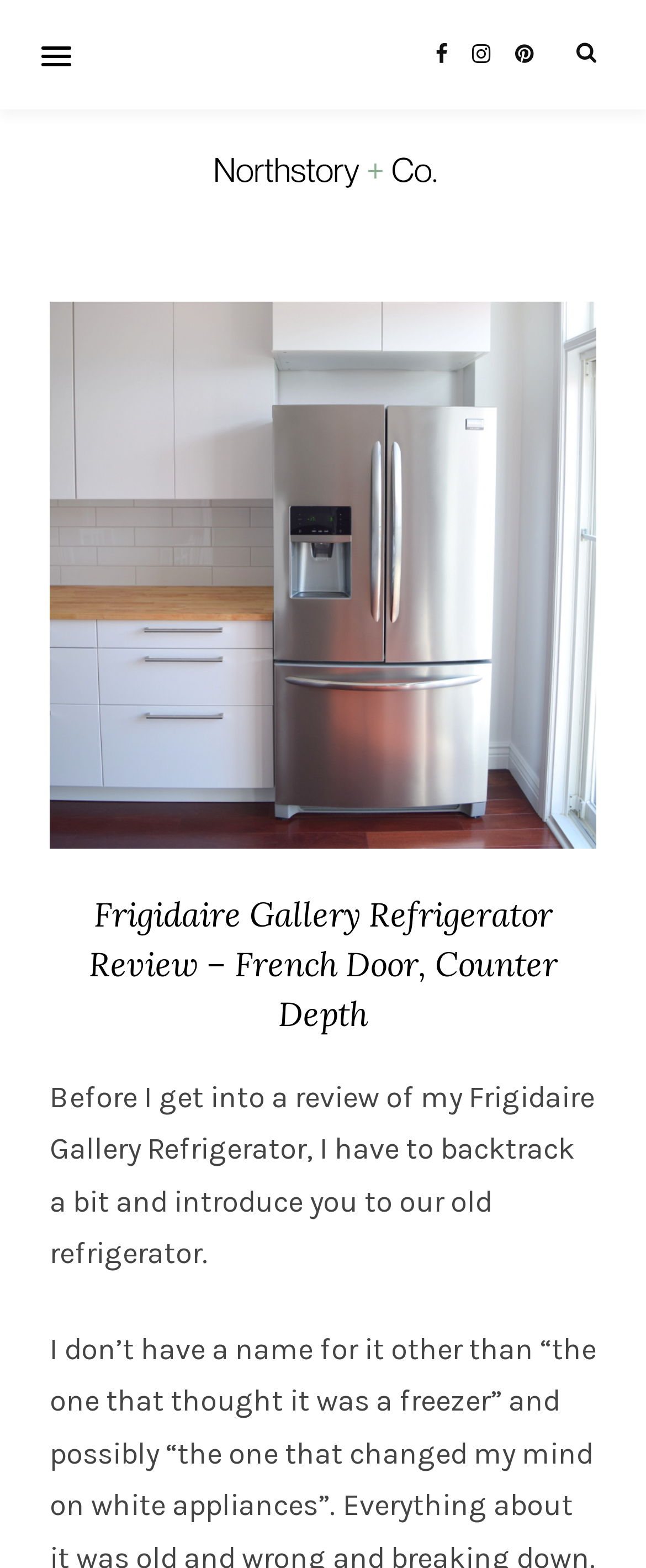What is the type of refrigerator being reviewed?
Based on the screenshot, provide your answer in one word or phrase.

French Door, Counter Depth